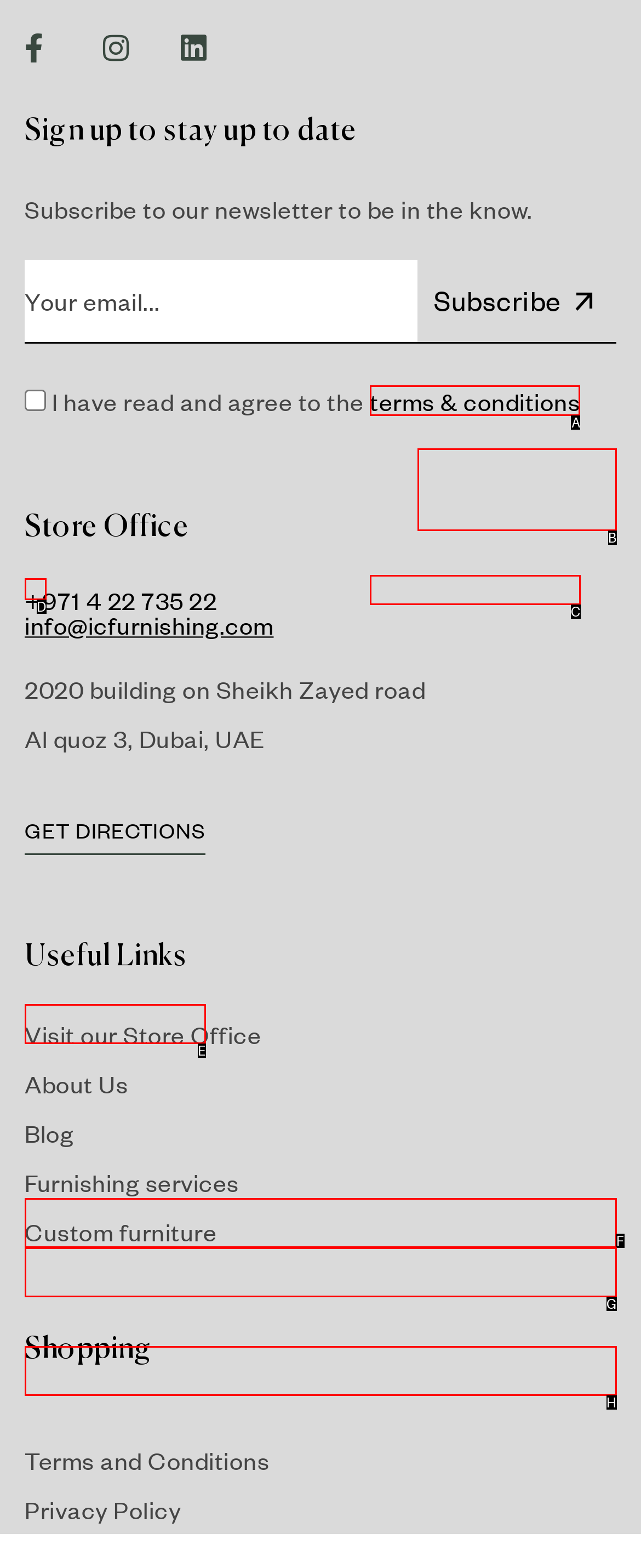Identify which HTML element to click to fulfill the following task: read the article titled 'Burnt Out from Dealing with Aggressive Motorists'. Provide your response using the letter of the correct choice.

None